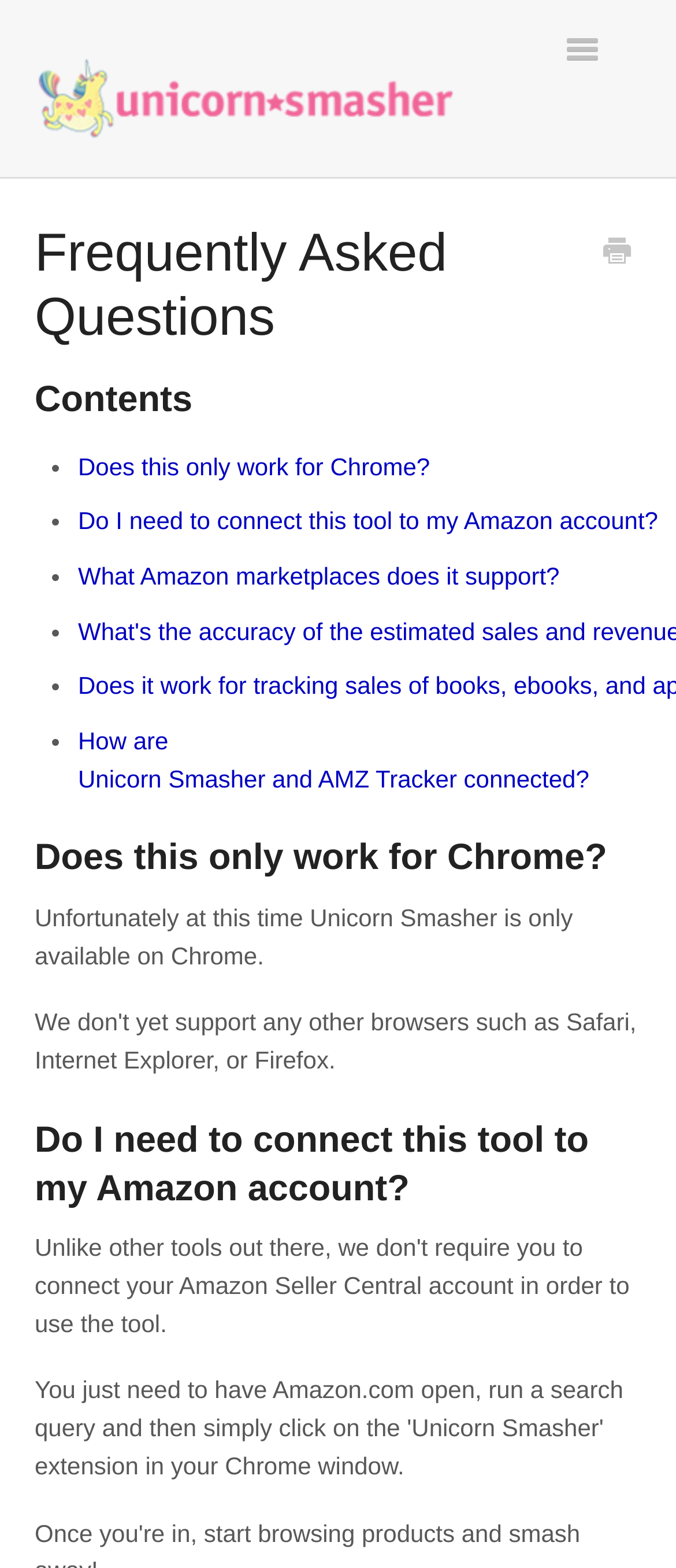Respond to the following question using a concise word or phrase: 
What is the purpose of connecting the tool to an Amazon account?

Not specified